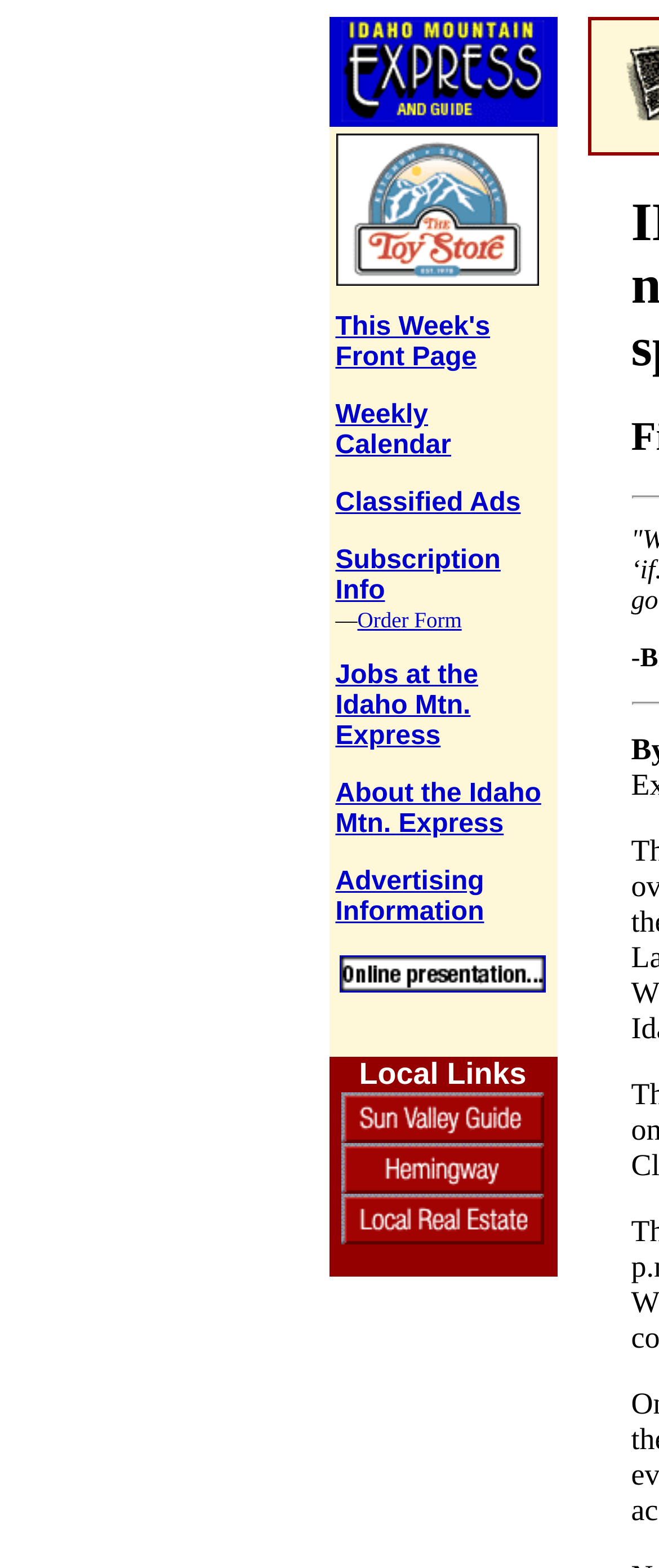Identify the bounding box coordinates of the clickable region required to complete the instruction: "go back to home page". The coordinates should be given as four float numbers within the range of 0 and 1, i.e., [left, top, right, bottom].

[0.499, 0.067, 0.845, 0.085]